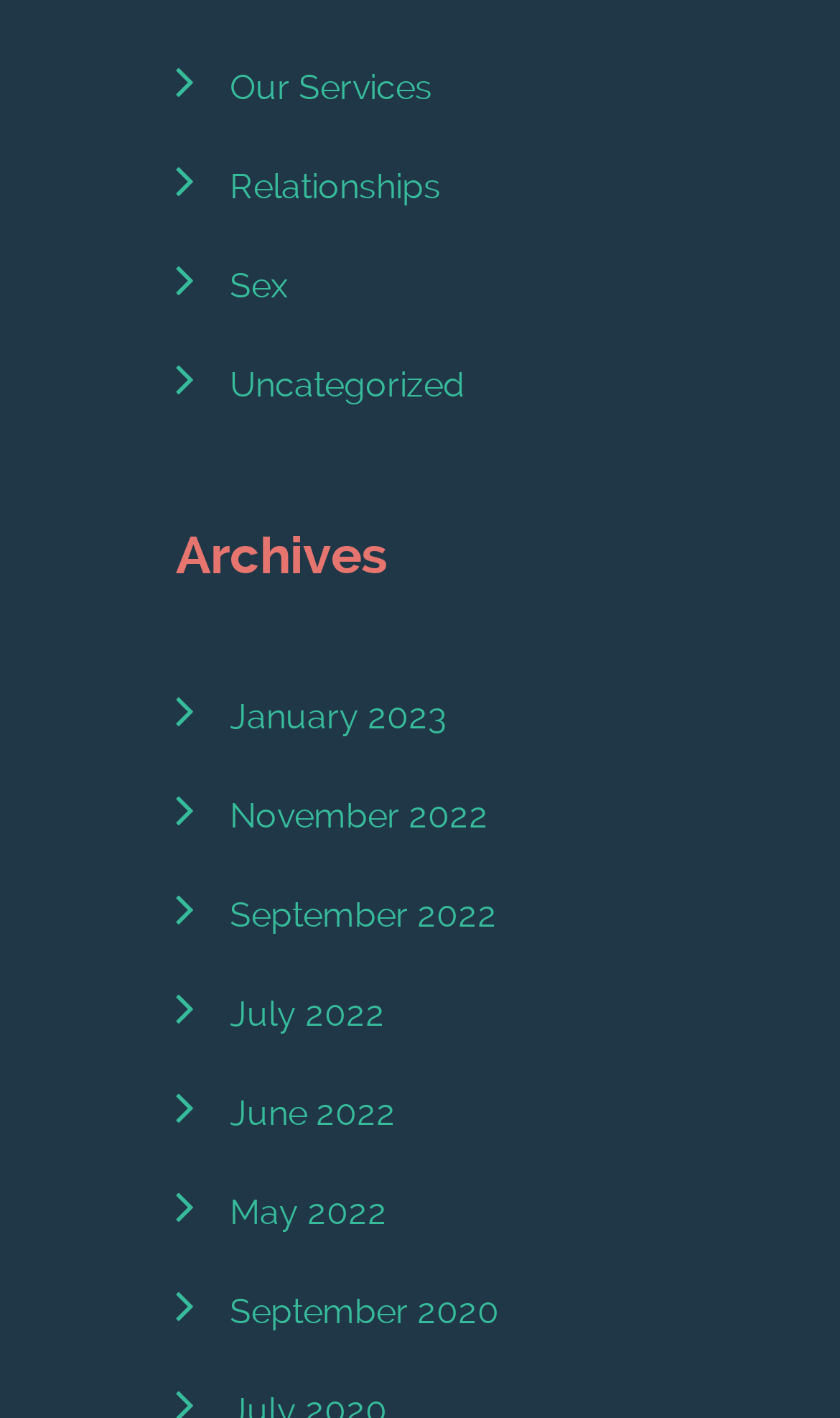Based on the description "Relationships", find the bounding box of the specified UI element.

[0.273, 0.116, 0.524, 0.145]